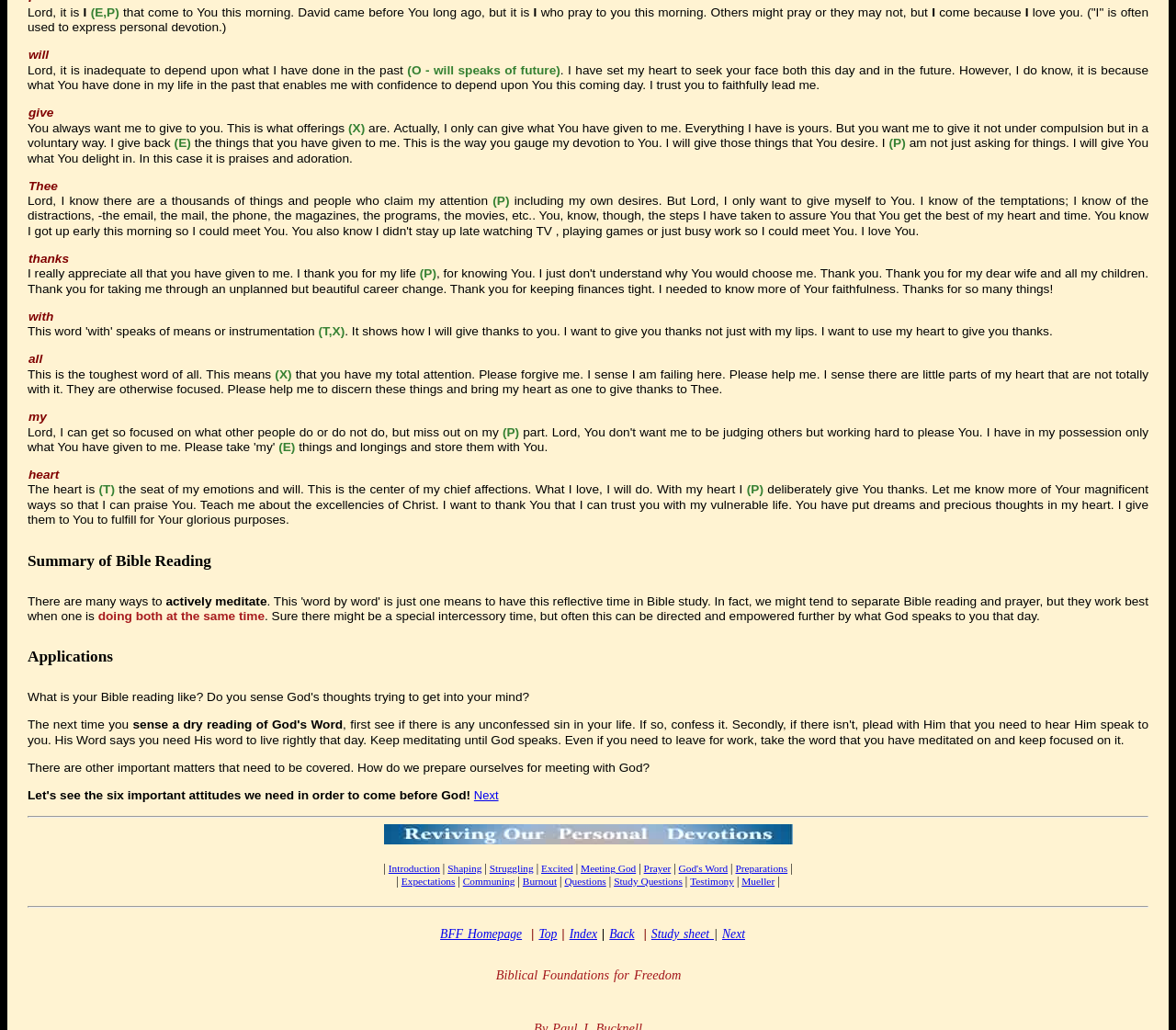Locate the bounding box coordinates of the element's region that should be clicked to carry out the following instruction: "click the 'BFF Homepage' link". The coordinates need to be four float numbers between 0 and 1, i.e., [left, top, right, bottom].

[0.374, 0.9, 0.444, 0.913]